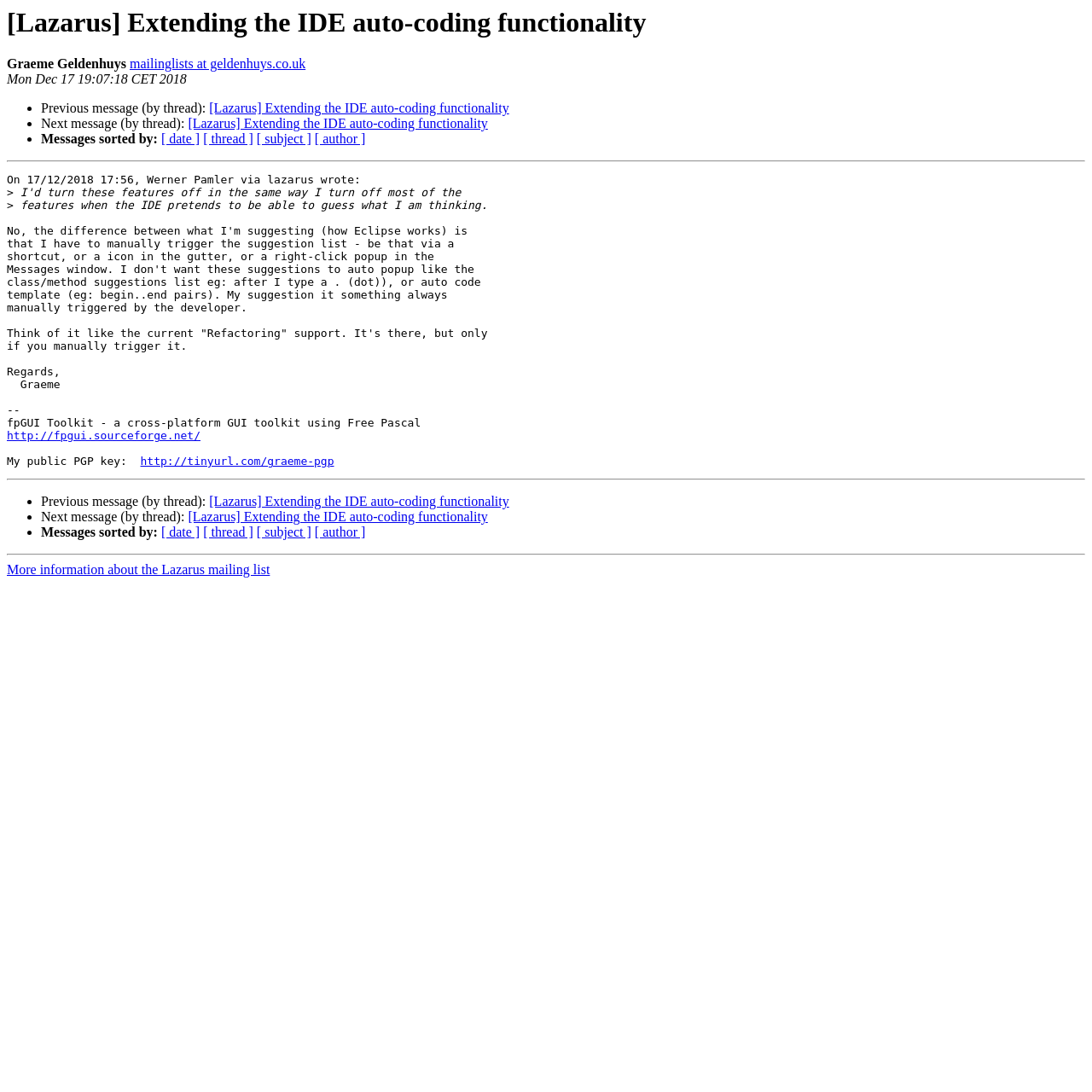Determine the bounding box coordinates of the element's region needed to click to follow the instruction: "View functionality". Provide these coordinates as four float numbers between 0 and 1, formatted as [left, top, right, bottom].

None